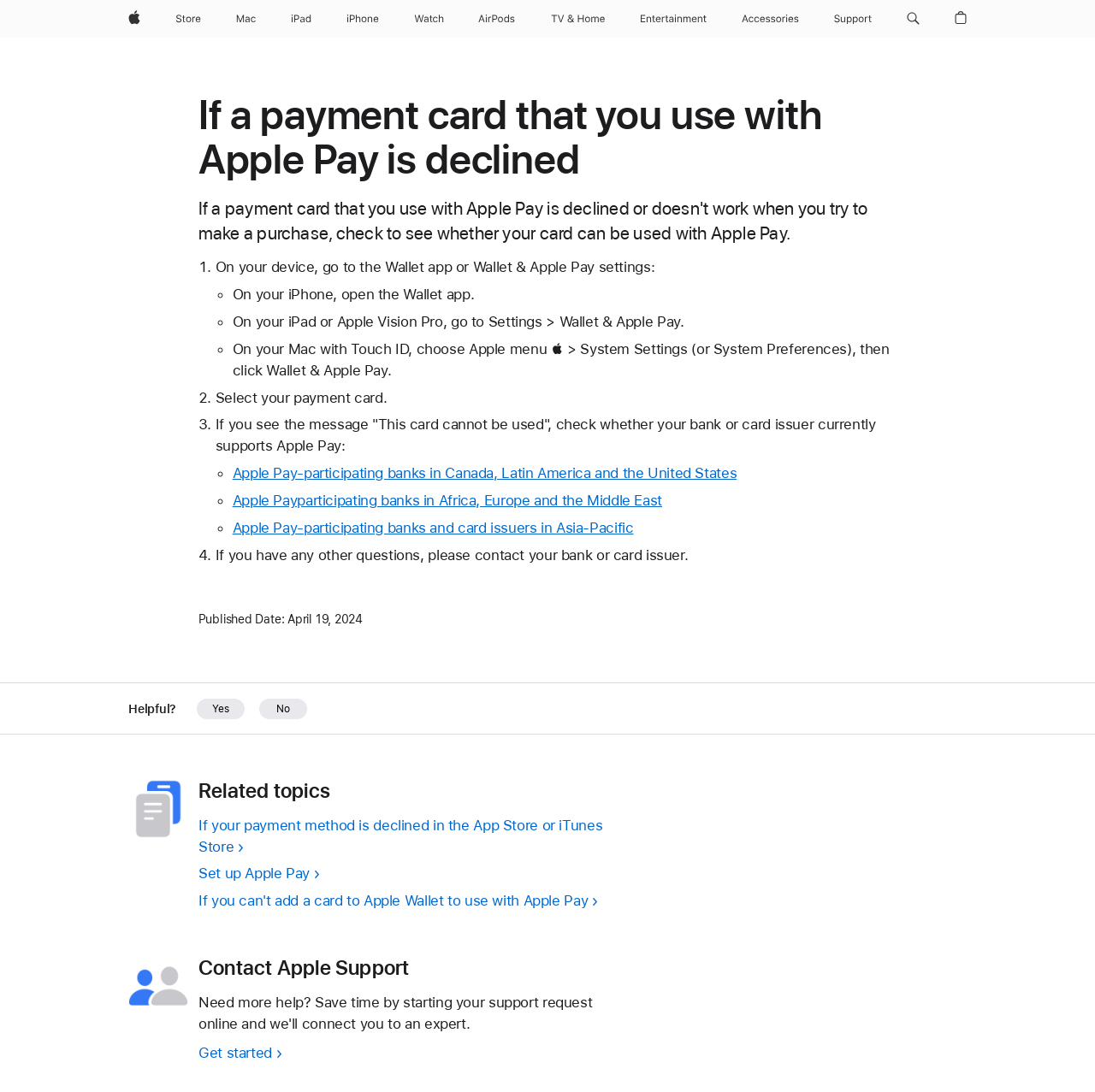Given the description of a UI element: "Accessories", identify the bounding box coordinates of the matching element in the webpage screenshot.

[0.671, 0.0, 0.736, 0.034]